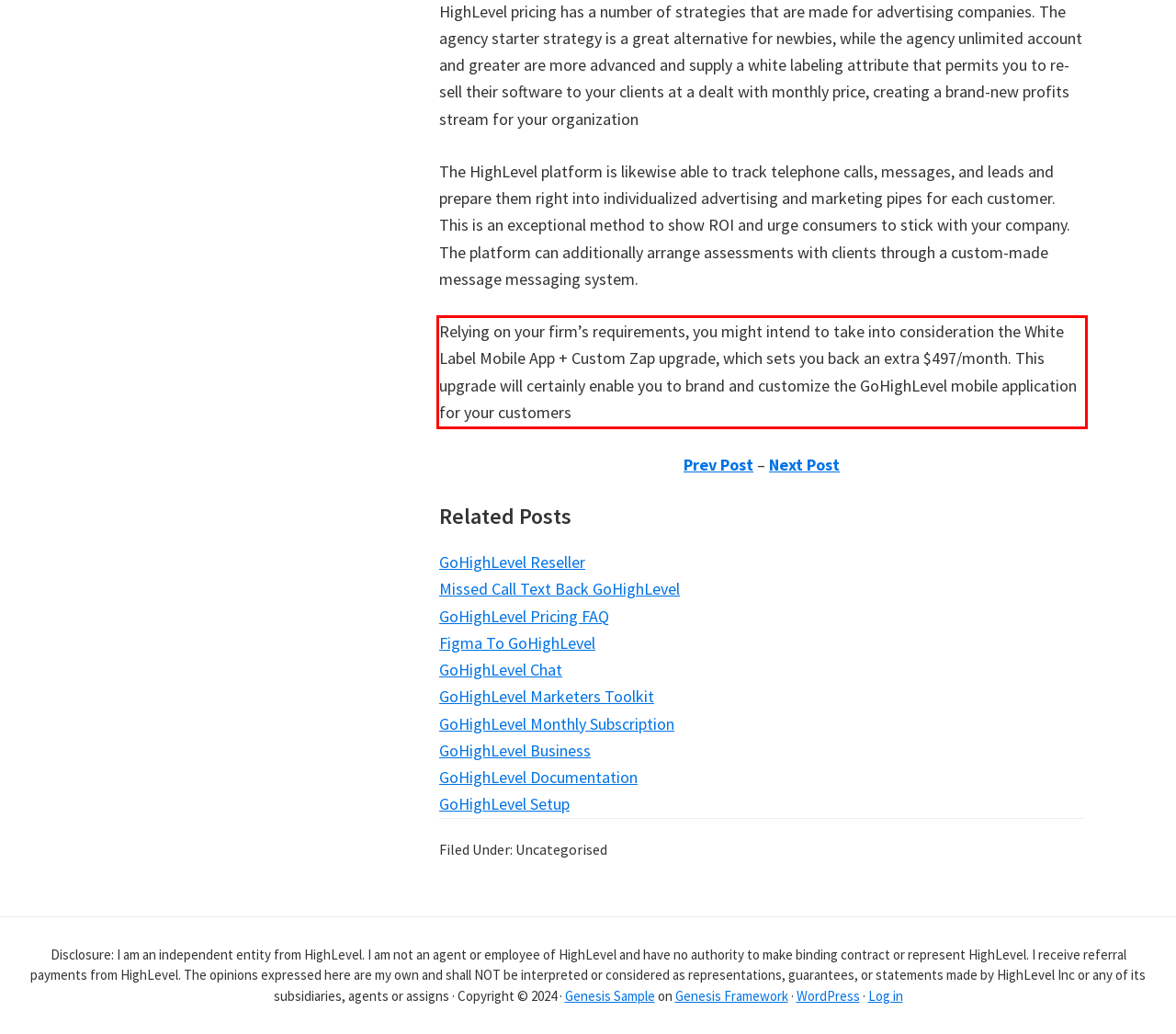You are provided with a screenshot of a webpage that includes a red bounding box. Extract and generate the text content found within the red bounding box.

Relying on your firm’s requirements, you might intend to take into consideration the White Label Mobile App + Custom Zap upgrade, which sets you back an extra $497/month. This upgrade will certainly enable you to brand and customize the GoHighLevel mobile application for your customers GoHighLevel Booking System